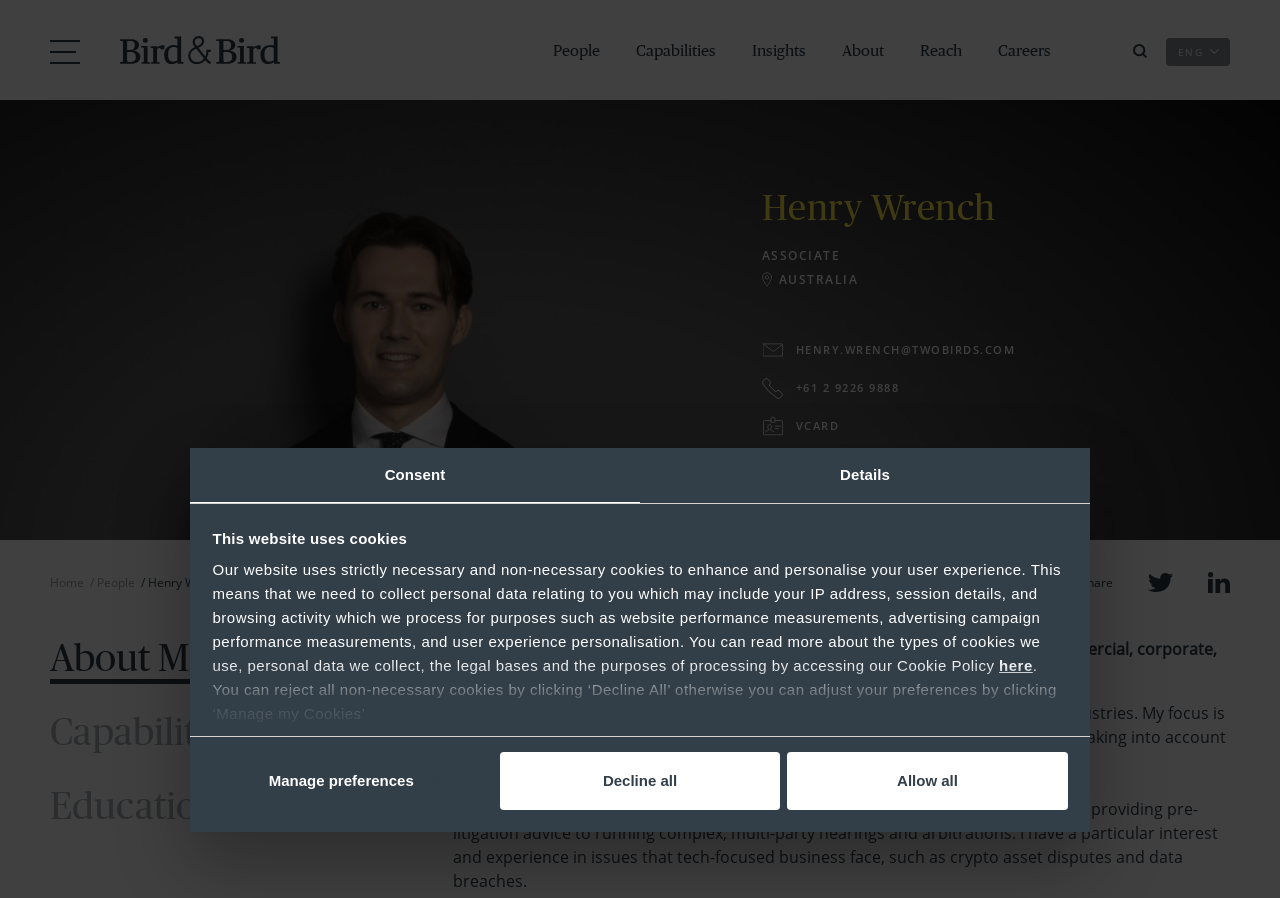Describe the webpage in detail, including text, images, and layout.

This webpage is about Henry Wrench, an Associate in the Dispute Resolution team at Bird & Bird. At the top of the page, there is a dialog box with a tab list containing three tabs: "Consent", "Details", and an unlabelled tab. The "Consent" tab is selected, and it displays a message about the website using cookies, along with buttons to "Decline All", "Manage preferences", and "Allow all".

Below the dialog box, there is a navigation menu with links to "People", "Capabilities", "Insights", "About", "Reach", and "Careers". On the right side of the navigation menu, there is a button with an image, and an image of a clear button.

To the right of the navigation menu, there is a language selection menu with links to various languages, including English, Dansk, Deutsch, Español, Français, Italiano, Polski, Suomi, 한국어, 中文, and 日本語.

Below the language selection menu, there is a large image that spans the entire width of the page, with a heading "Henry Wrench" above it. The heading is followed by a subheading "ASSOCIATE" and links to Henry's contact information, including his email address, phone number, and vCard.

On the left side of the page, there is a sidebar with links to "Home", "People", and a share button. Below the sidebar, there are links to Henry's social media profiles, including Twitter and LinkedIn.

The main content of the page is divided into sections, with headings "About Me", "Capabilities", and "Education". The "About Me" section contains a brief description of Henry's work experience and expertise, including his specialization in commercial, corporate, contractual, and insolvency litigation. The text also mentions his interest in issues that tech-focused businesses face, such as crypto asset disputes and data breaches.